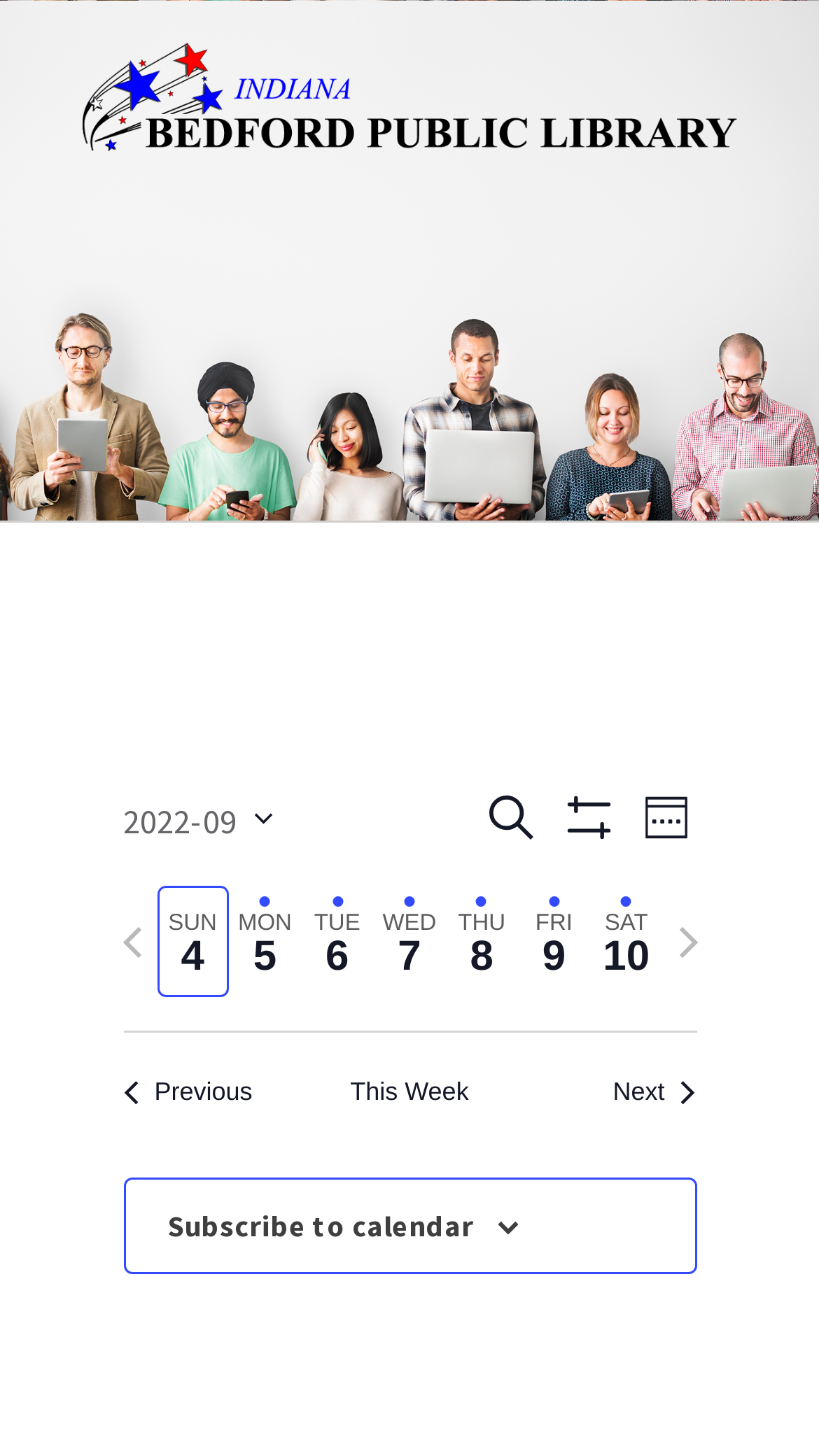Identify the bounding box coordinates of the region I need to click to complete this instruction: "Search for events".

[0.586, 0.541, 0.66, 0.583]